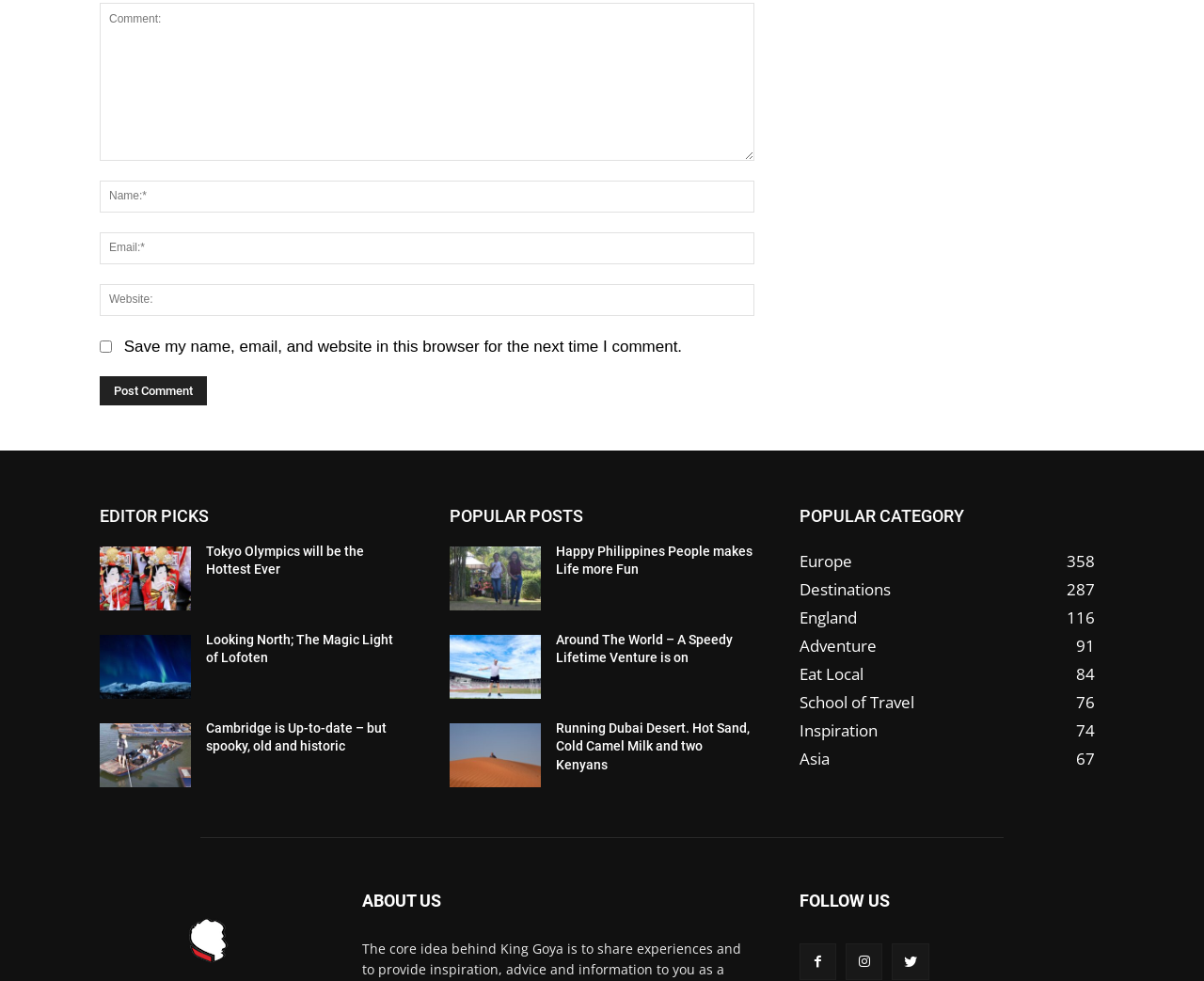Locate the bounding box of the UI element with the following description: "Asia67".

[0.664, 0.762, 0.689, 0.784]